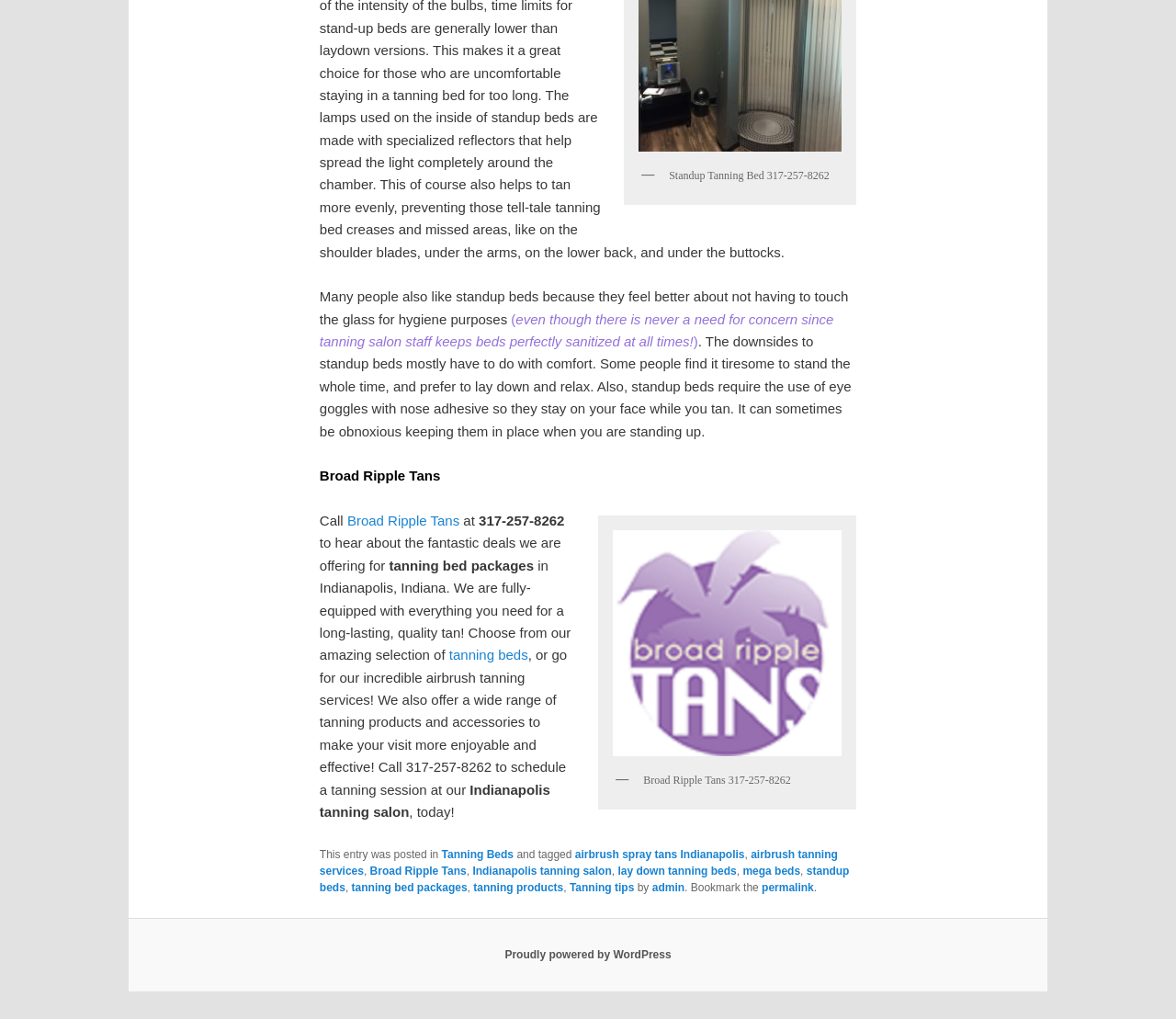Please reply with a single word or brief phrase to the question: 
What can be purchased at Broad Ripple Tans?

Tanning products and accessories